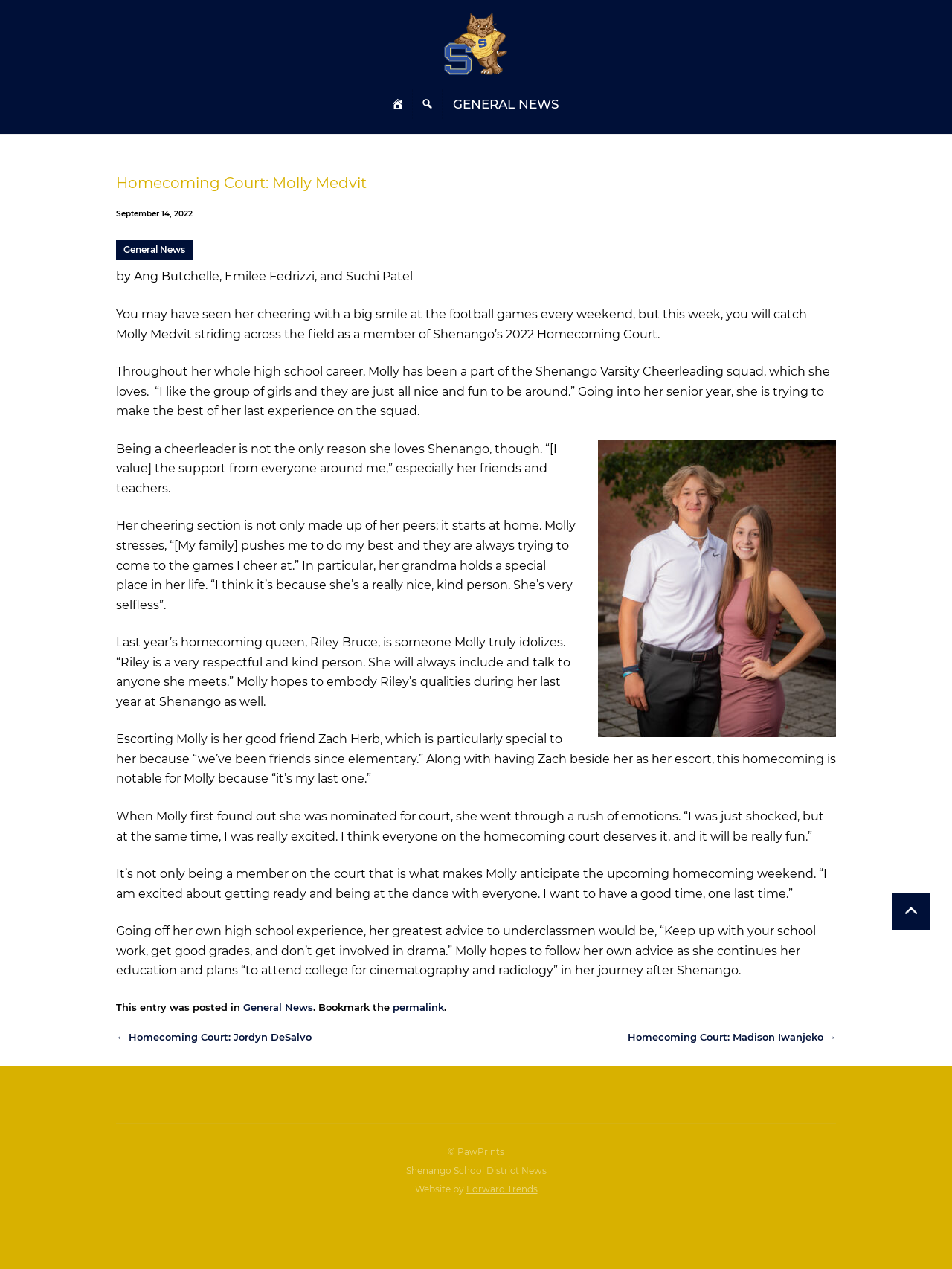Based on the element description permalink, identify the bounding box of the UI element in the given webpage screenshot. The coordinates should be in the format (top-left x, top-left y, bottom-right x, bottom-right y) and must be between 0 and 1.

[0.412, 0.789, 0.466, 0.798]